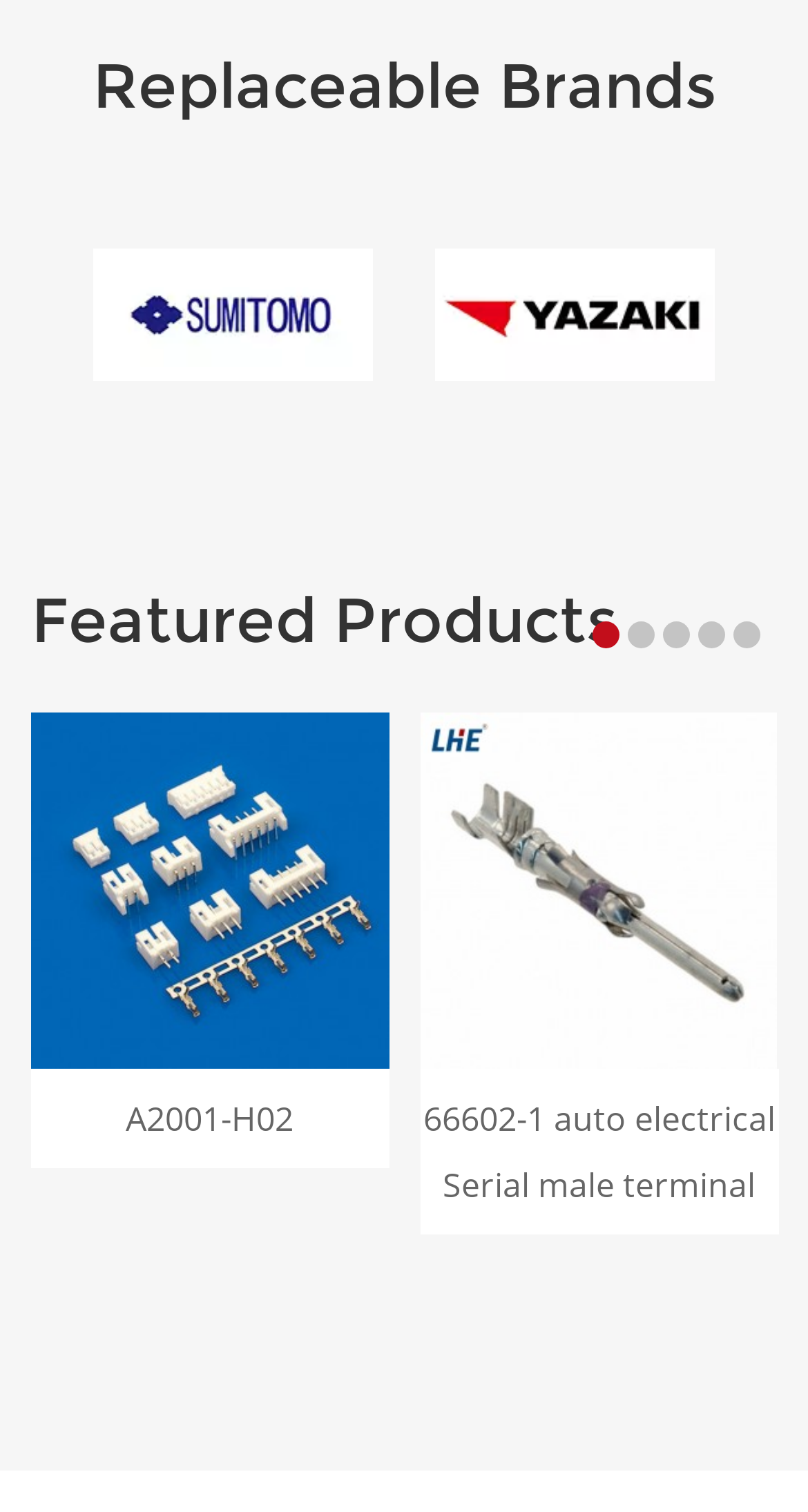Determine the bounding box coordinates of the section to be clicked to follow the instruction: "View 66602-1 auto electrical Serial male terminal product". The coordinates should be given as four float numbers between 0 and 1, formatted as [left, top, right, bottom].

[0.038, 0.471, 0.481, 0.707]